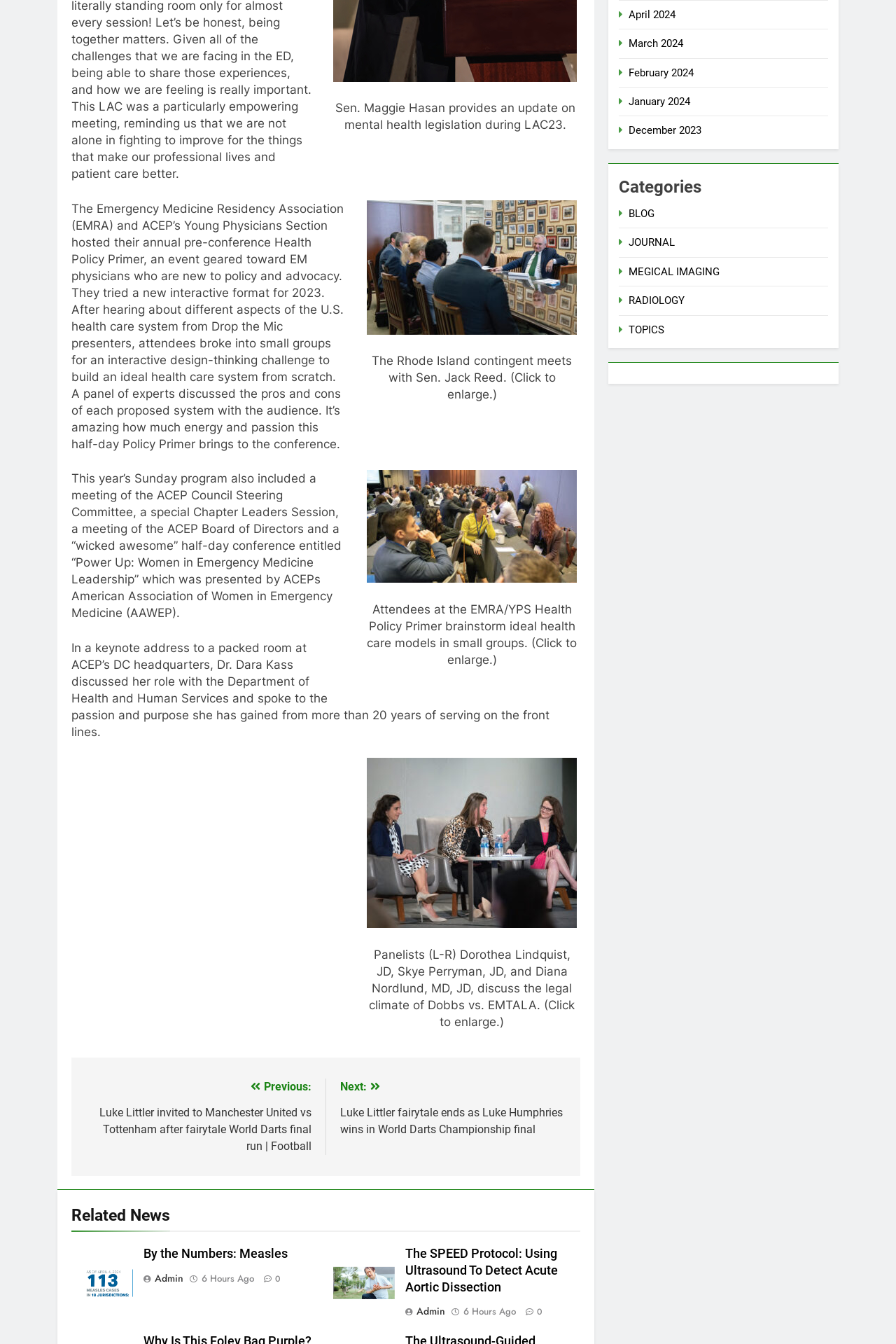Please give a succinct answer to the question in one word or phrase:
What is the category of the article with the heading 'By the Numbers: Measles'?

BLOG